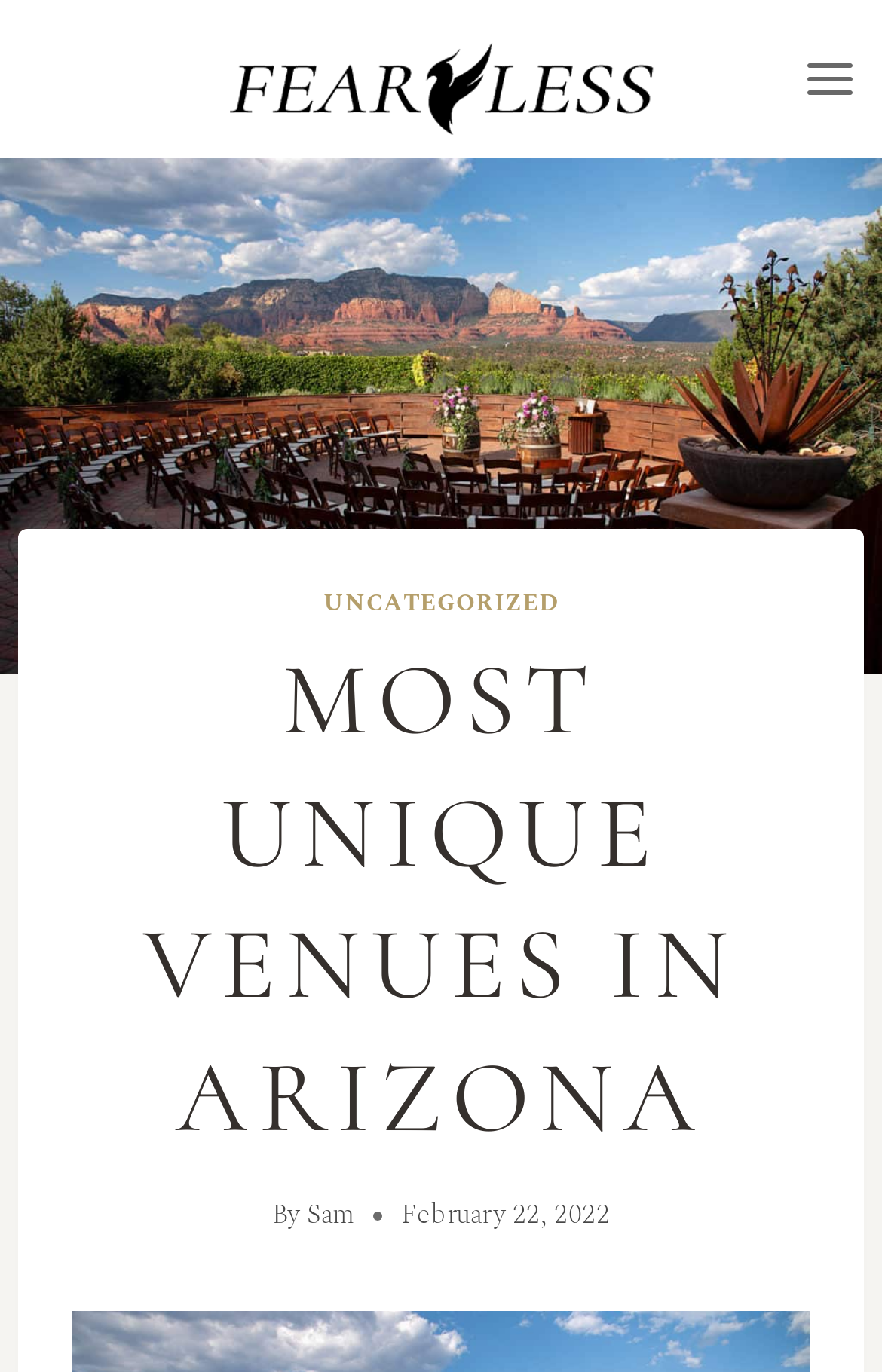Please give a succinct answer using a single word or phrase:
What is the profession of the person mentioned?

Photographer